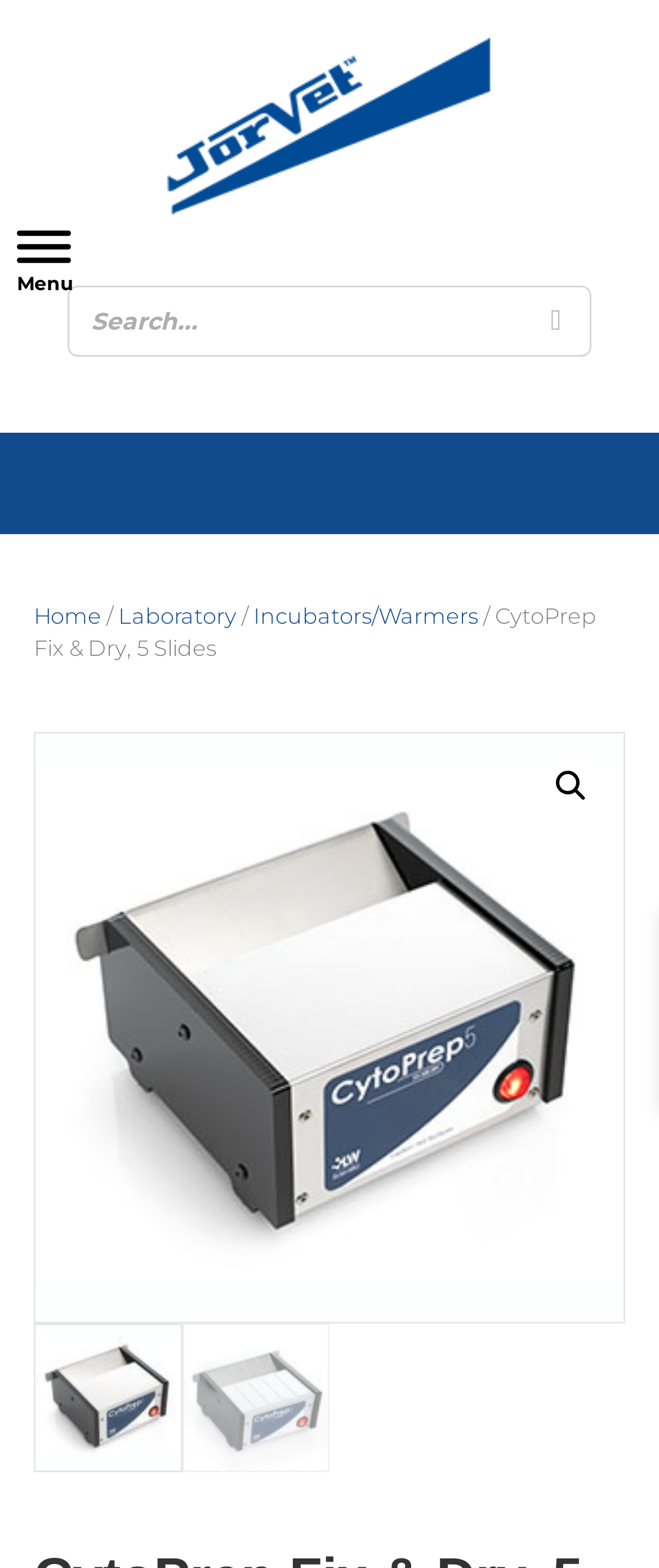Specify the bounding box coordinates of the area to click in order to execute this command: 'Click the logo'. The coordinates should consist of four float numbers ranging from 0 to 1, and should be formatted as [left, top, right, bottom].

[0.244, 0.069, 0.756, 0.089]